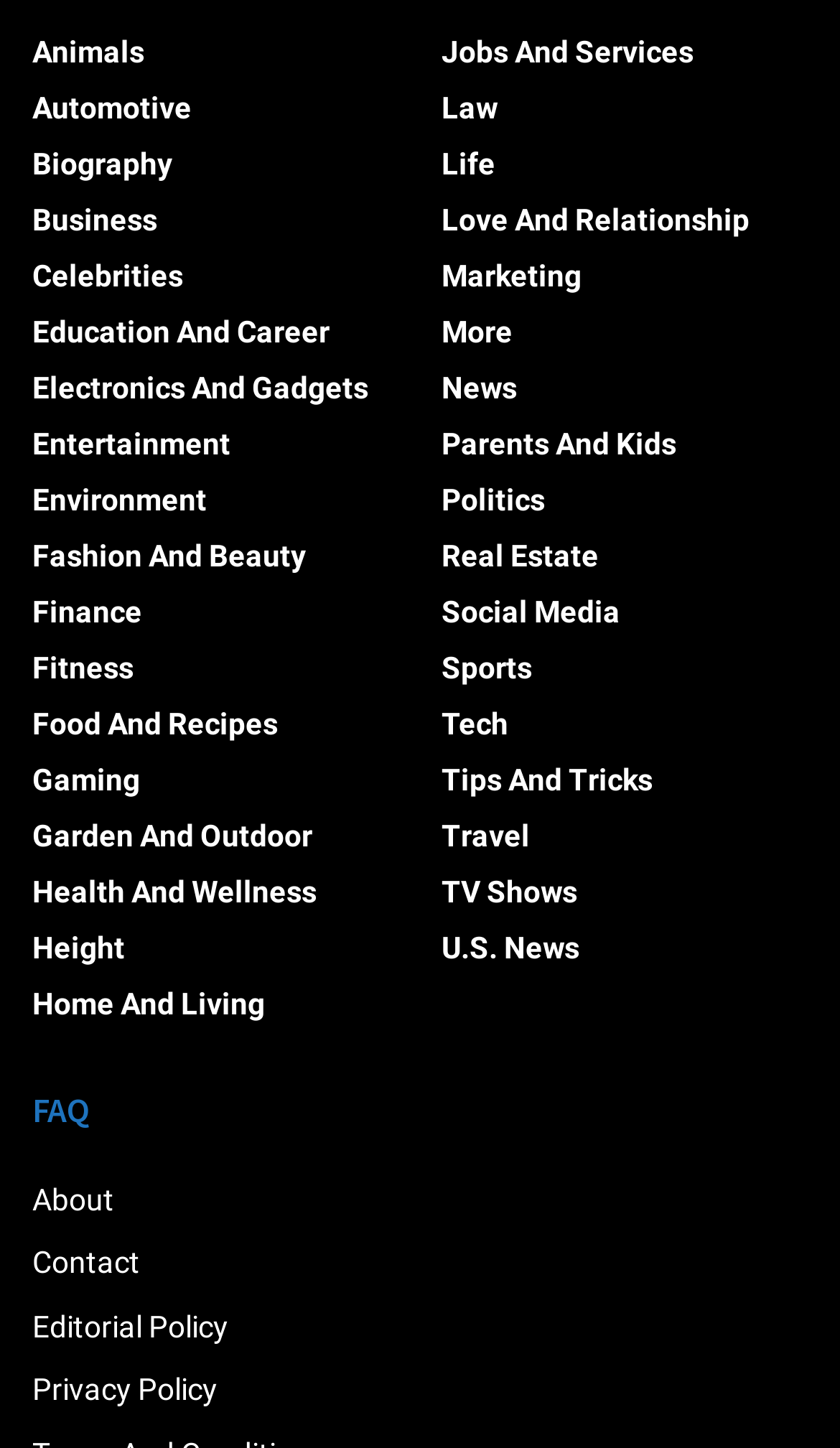Provide your answer in a single word or phrase: 
What is the last category on the webpage?

U.S. News